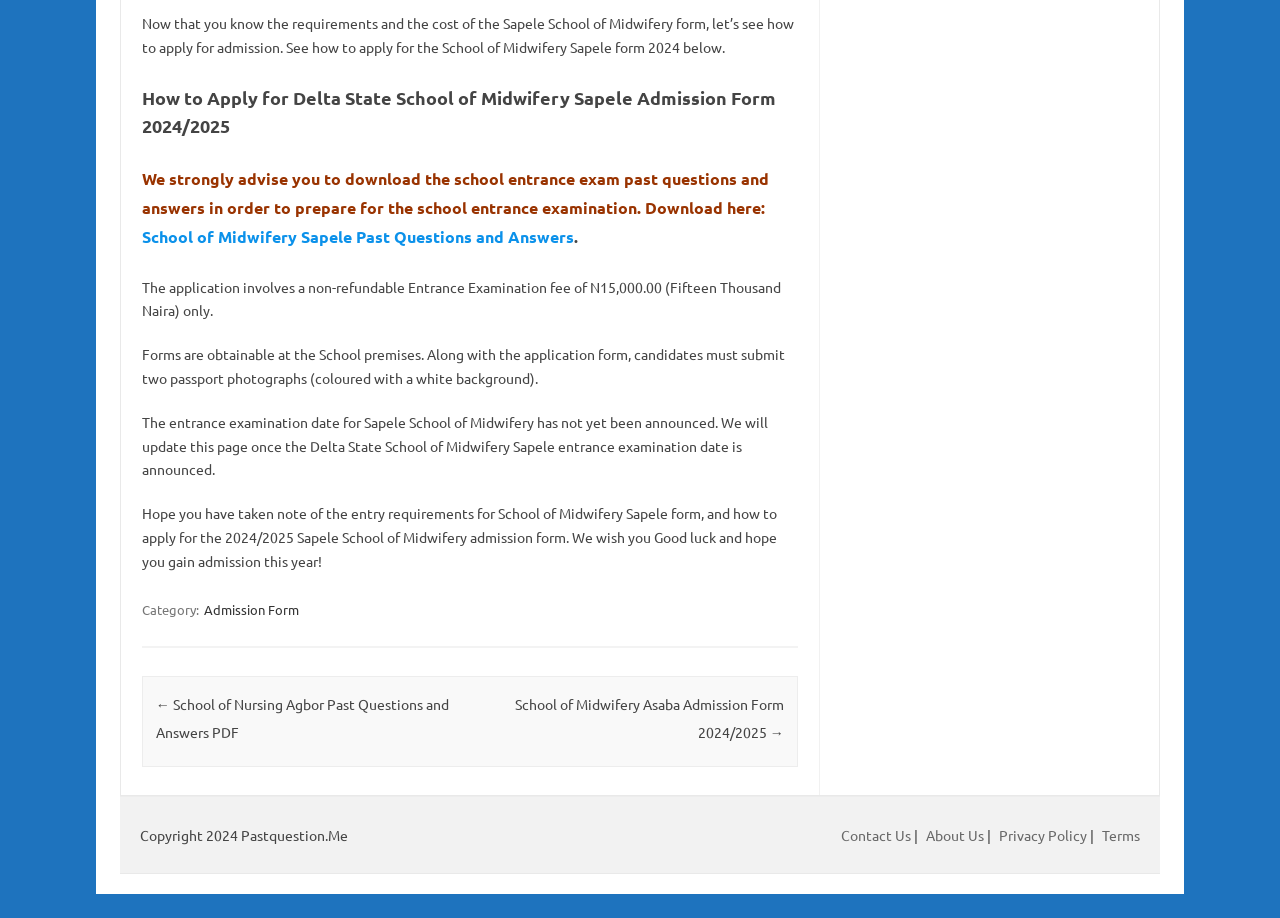Kindly determine the bounding box coordinates for the clickable area to achieve the given instruction: "View About Us".

[0.723, 0.9, 0.769, 0.919]